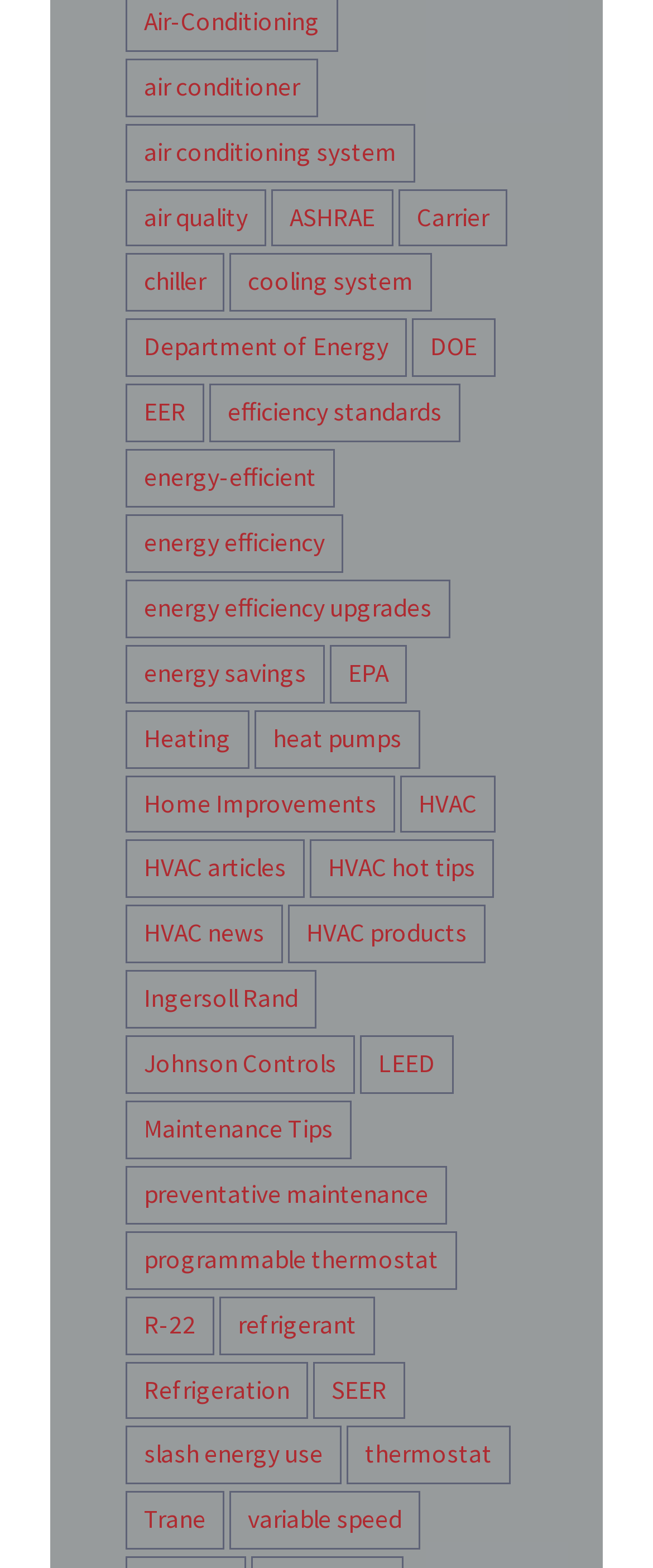What is the focus of the 'energy efficiency' section?
Using the image as a reference, deliver a detailed and thorough answer to the question.

The 'energy efficiency' section has multiple links, including 'energy efficiency upgrades', 'energy savings', and 'slash energy use', which suggests that the focus of this section is on ways to reduce energy consumption and achieve energy savings.